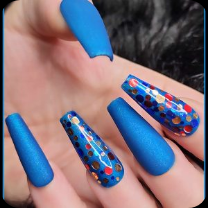Answer the question in one word or a short phrase:
What is the shape of each nail?

Long, tapered